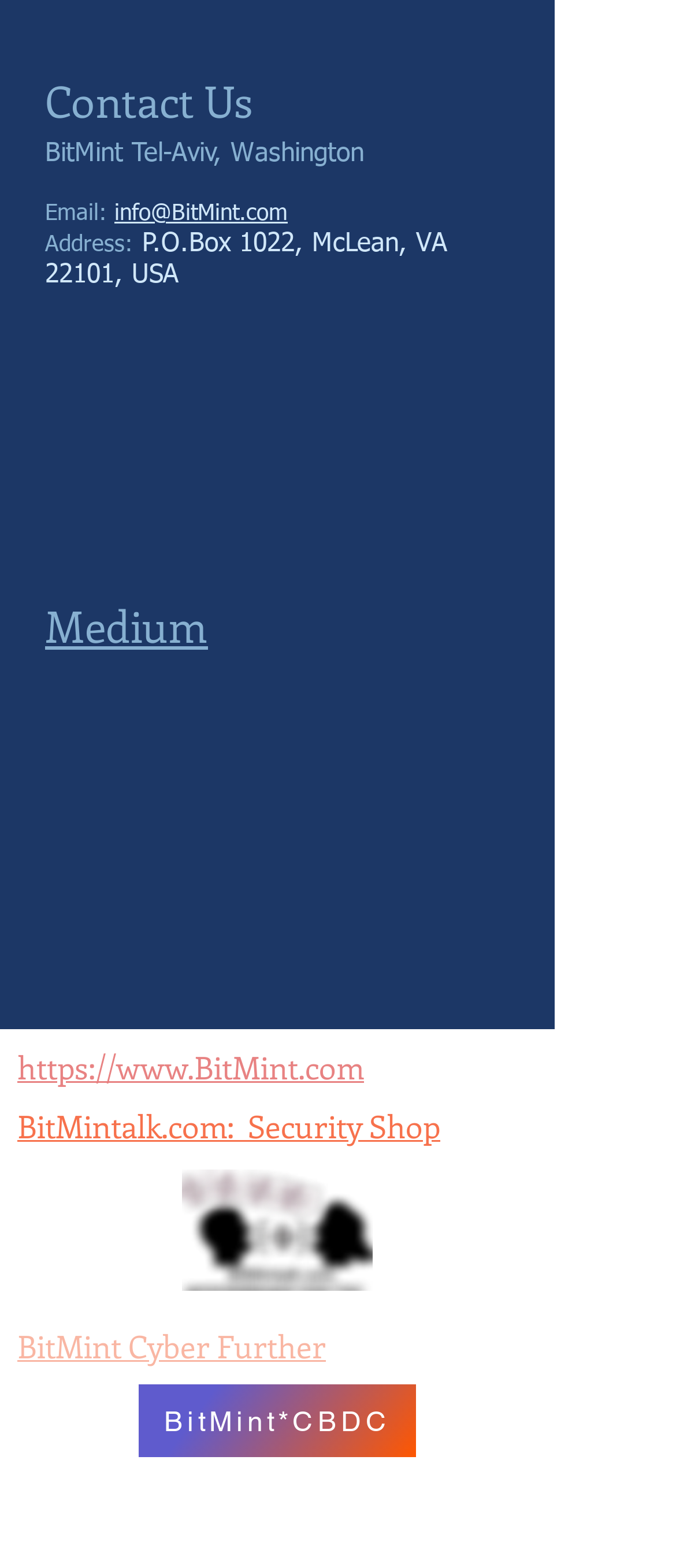What social media platform is mentioned?
Provide a detailed answer to the question, using the image to inform your response.

The social media platform can be found in the 'Socialize With Us' section, where there is a link to Twitter with the text 'Twitter Clean'.